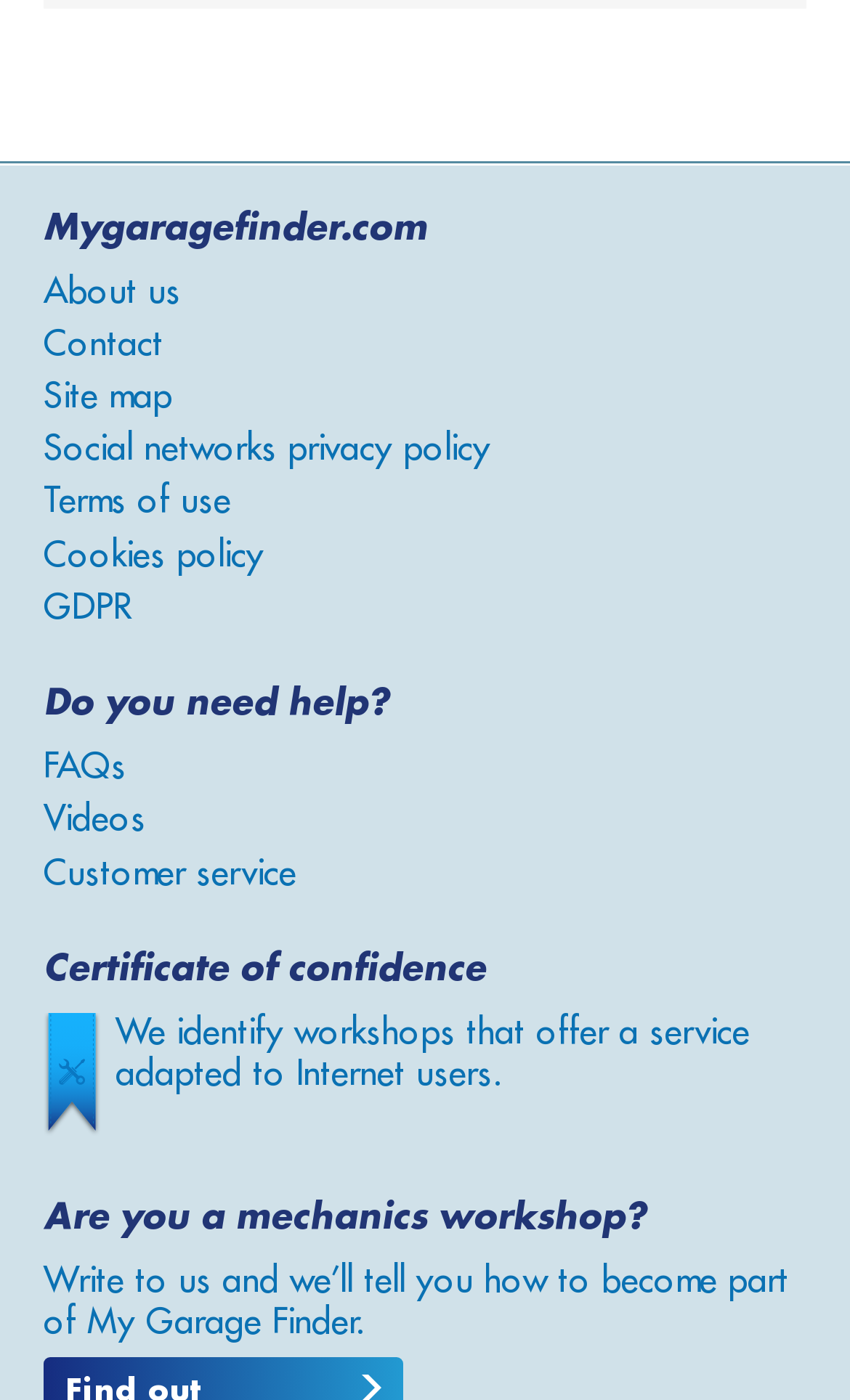Please identify the bounding box coordinates of the area I need to click to accomplish the following instruction: "Read article about 10th Mountain Vet and Vail Skiing Icon".

None